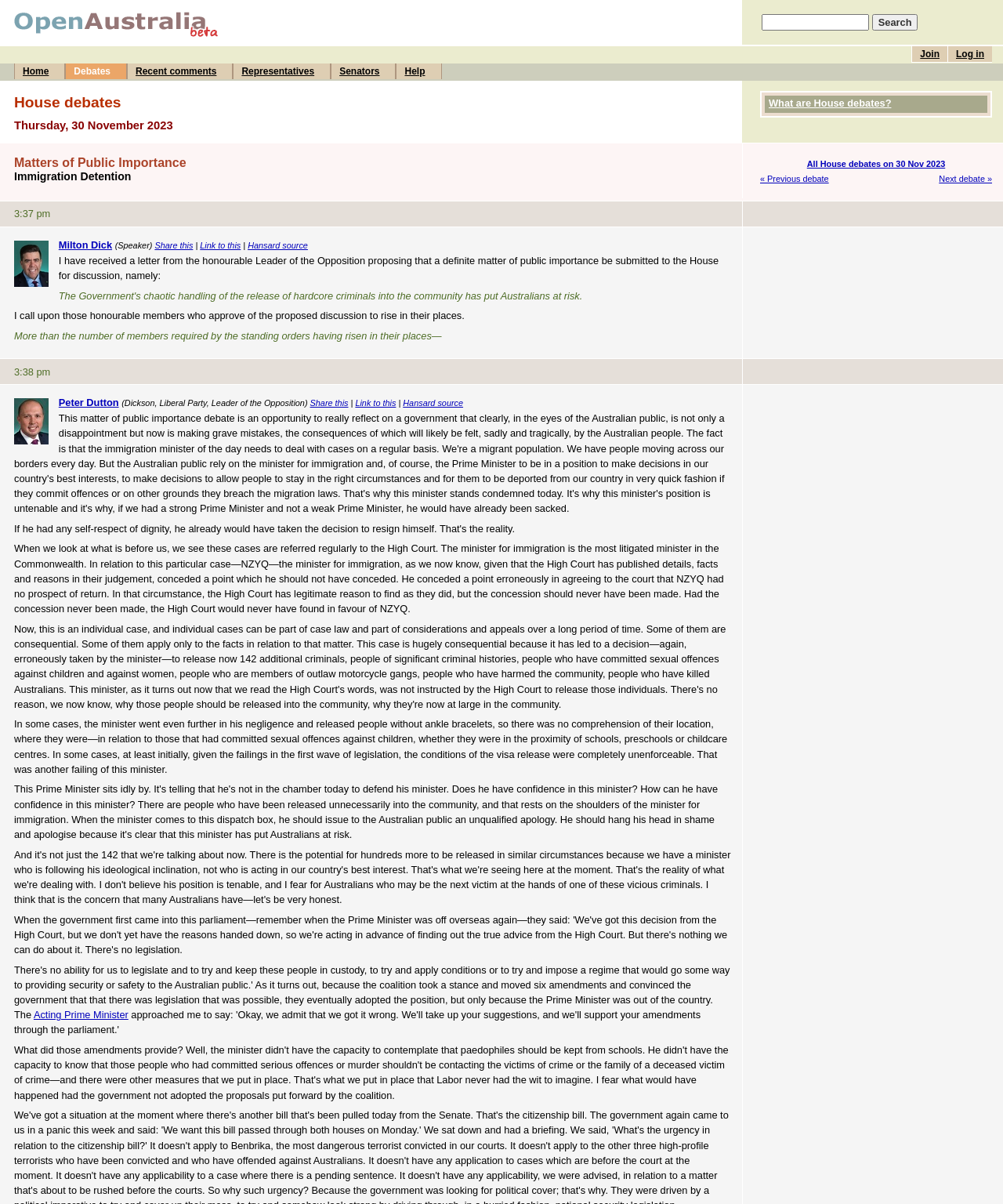Could you find the bounding box coordinates of the clickable area to complete this instruction: "Search for something"?

[0.869, 0.012, 0.915, 0.025]